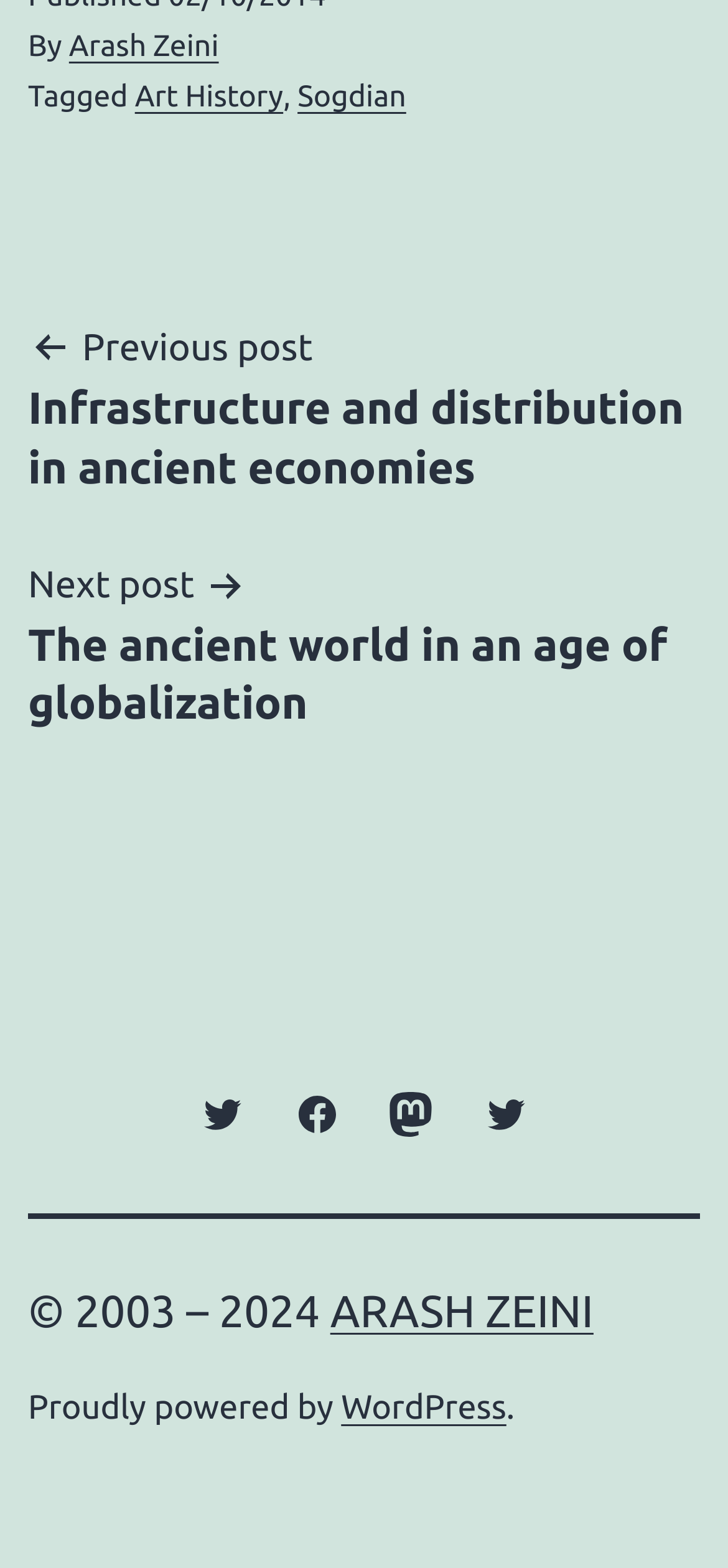Calculate the bounding box coordinates for the UI element based on the following description: "Twitter Arash Zeini". Ensure the coordinates are four float numbers between 0 and 1, i.e., [left, top, right, bottom].

[0.629, 0.679, 0.758, 0.74]